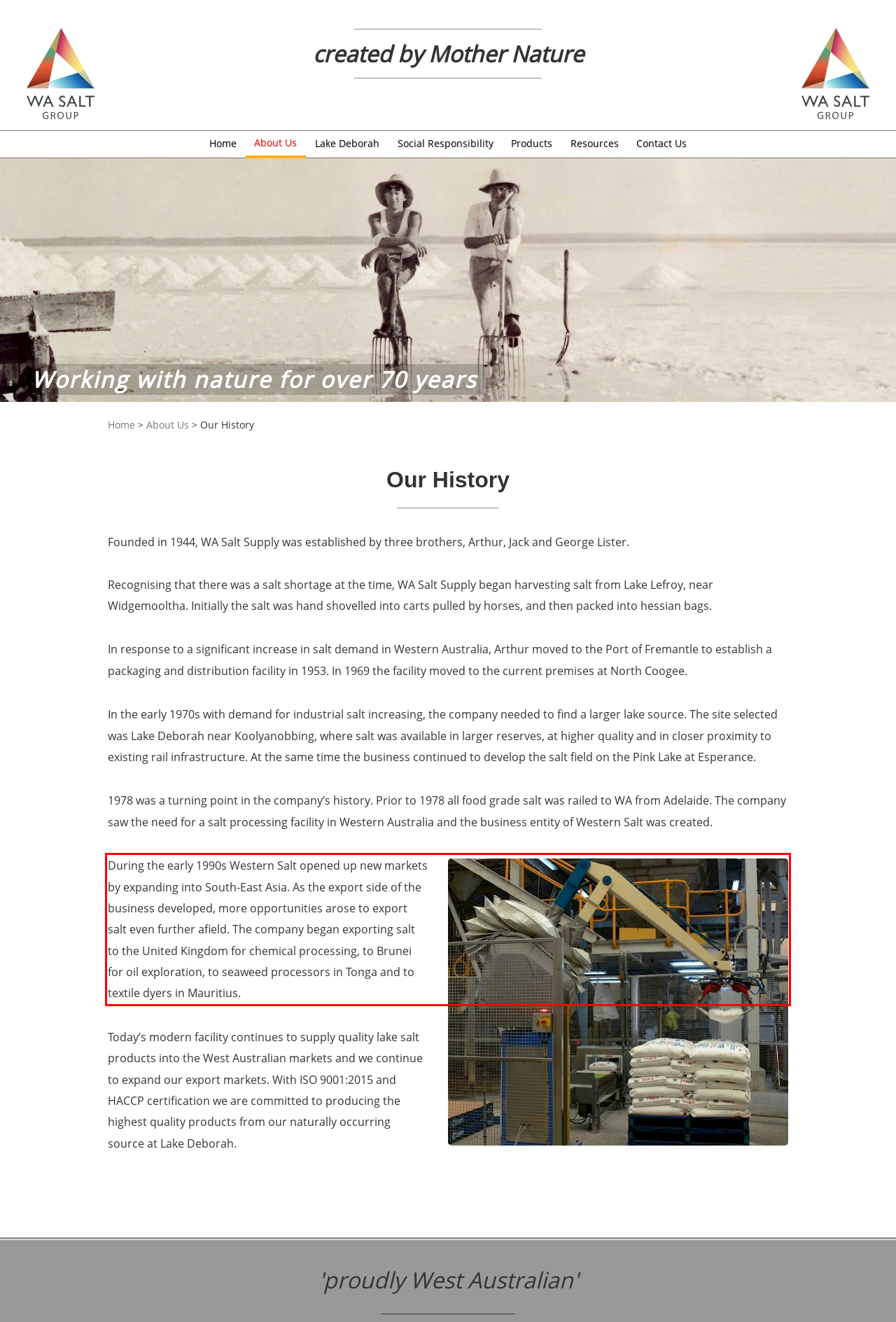From the given screenshot of a webpage, identify the red bounding box and extract the text content within it.

During the early 1990s Western Salt opened up new markets by expanding into South-East Asia. As the export side of the business developed, more opportunities arose to export salt even further afield. The company began exporting salt to the United Kingdom for chemical processing, to Brunei for oil exploration, to seaweed processors in Tonga and to textile dyers in Mauritius.